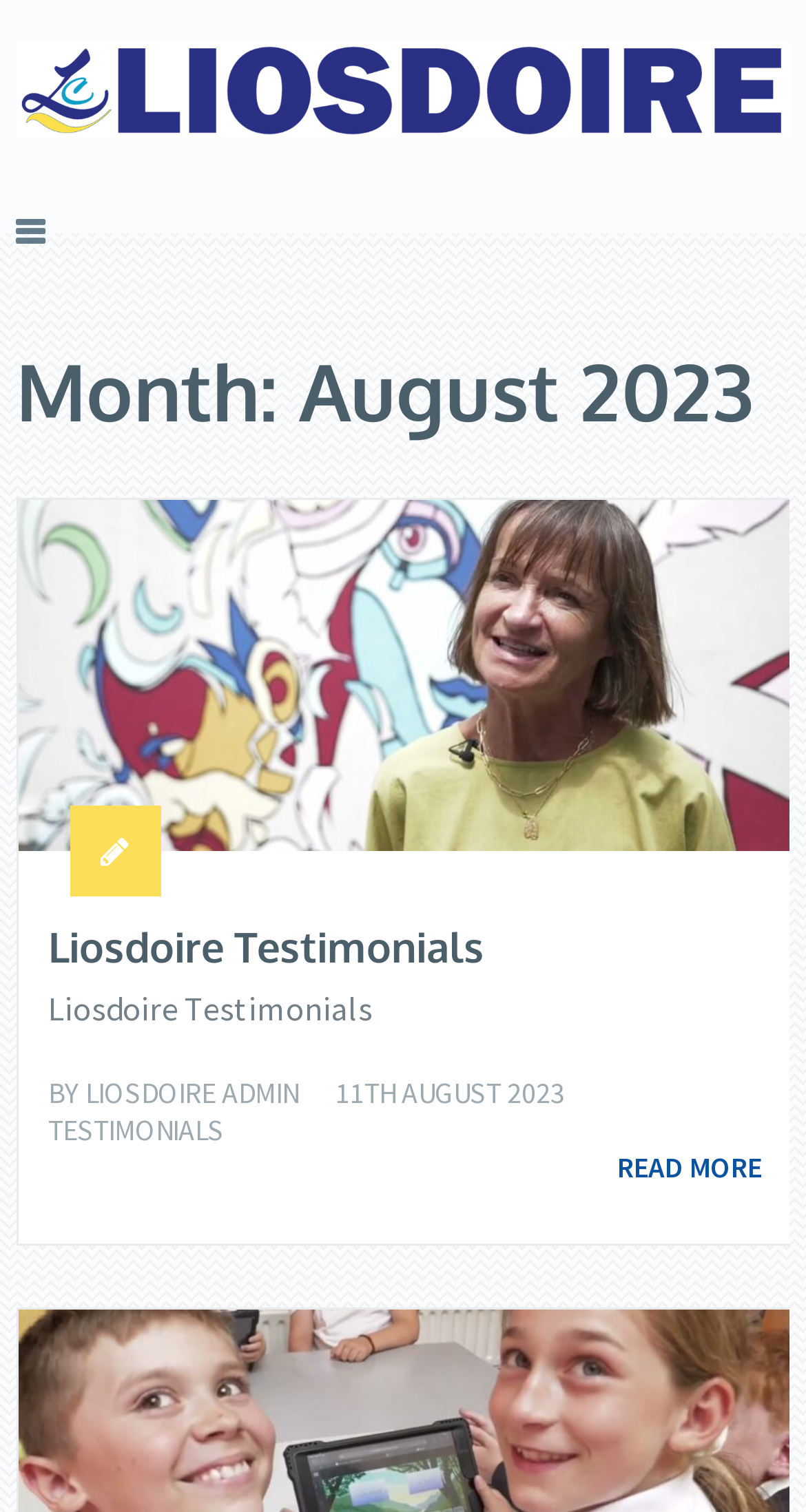Given the description of a UI element: "Liosdoire Testimonials", identify the bounding box coordinates of the matching element in the webpage screenshot.

[0.06, 0.607, 0.945, 0.645]